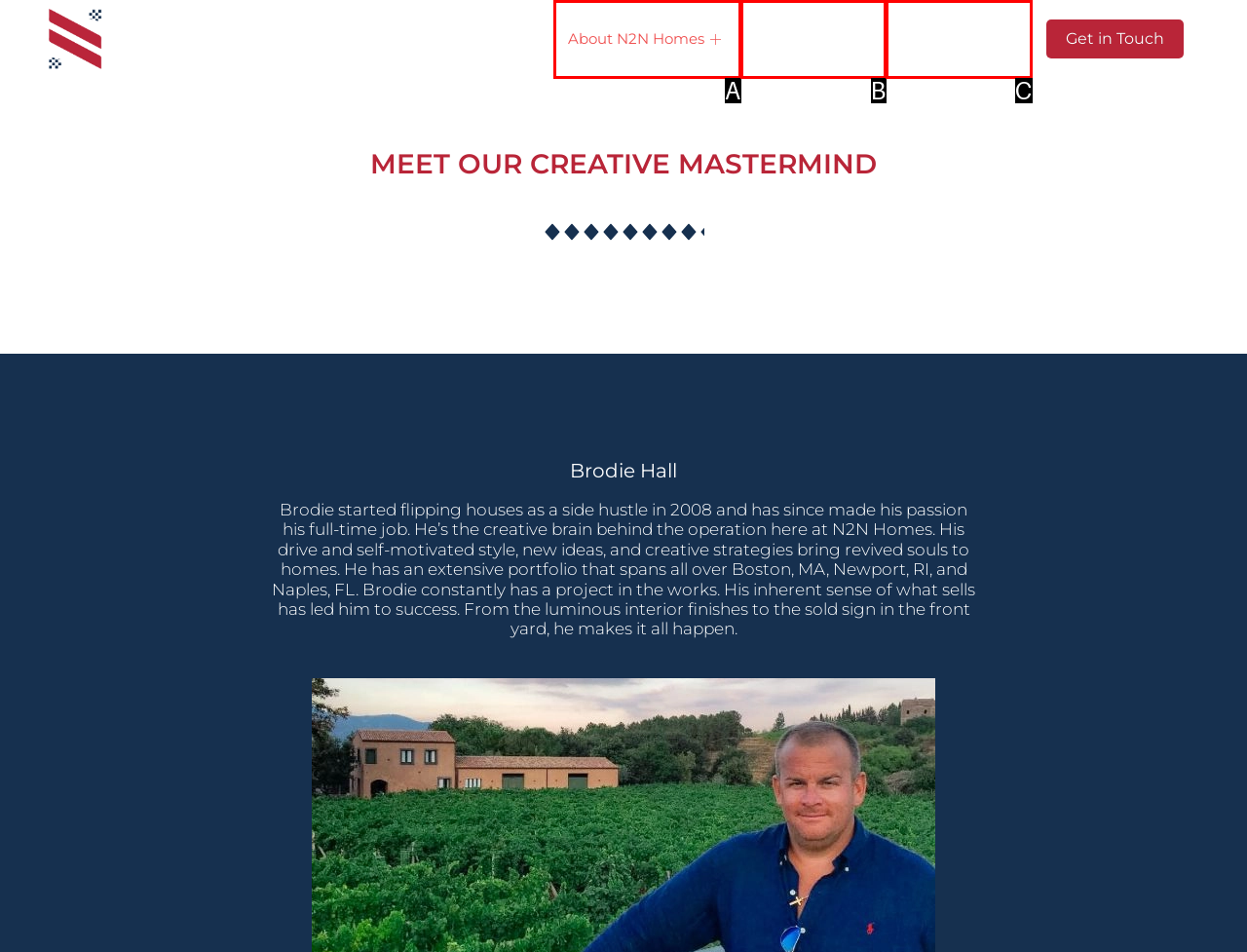Match the element description: Current Listings to the correct HTML element. Answer with the letter of the selected option.

B